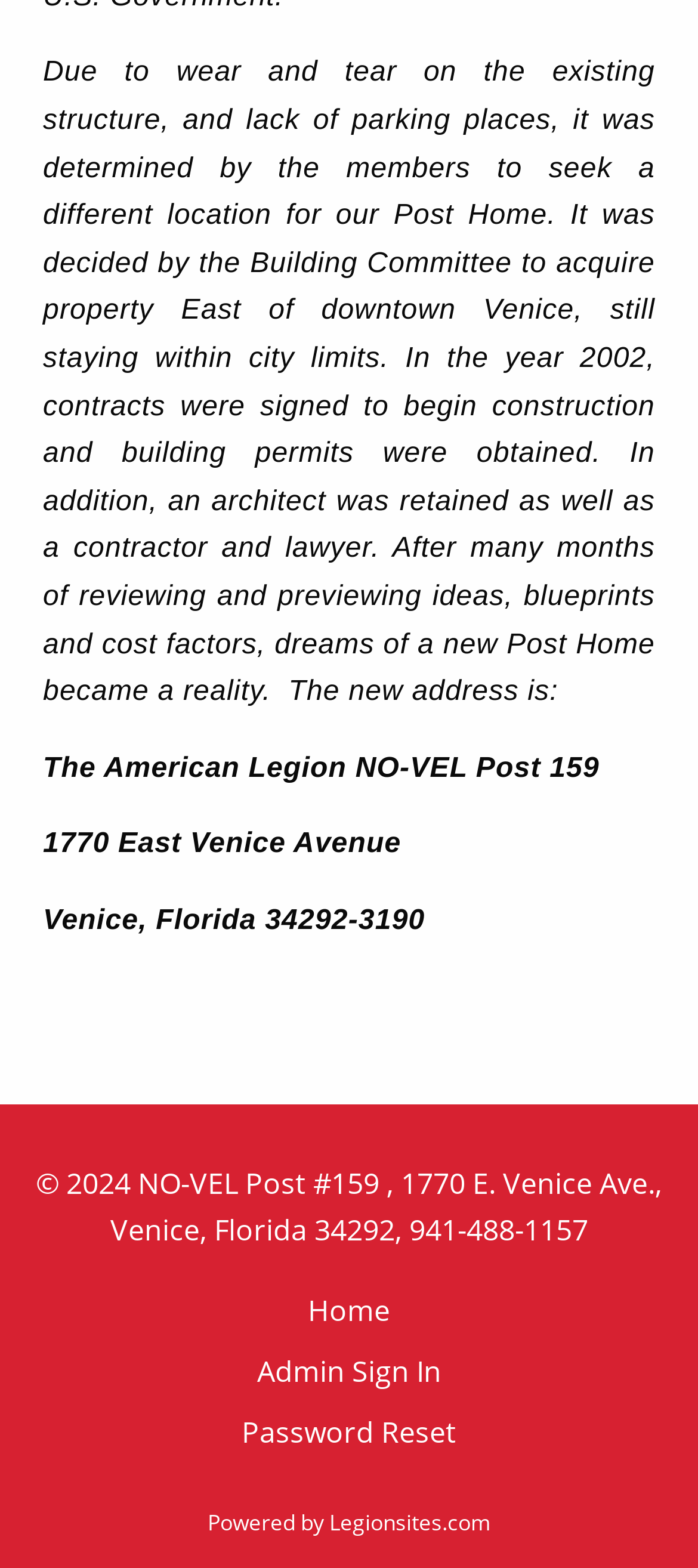What is the city where the American Legion NO-VEL Post 159 is located? Please answer the question using a single word or phrase based on the image.

Venice